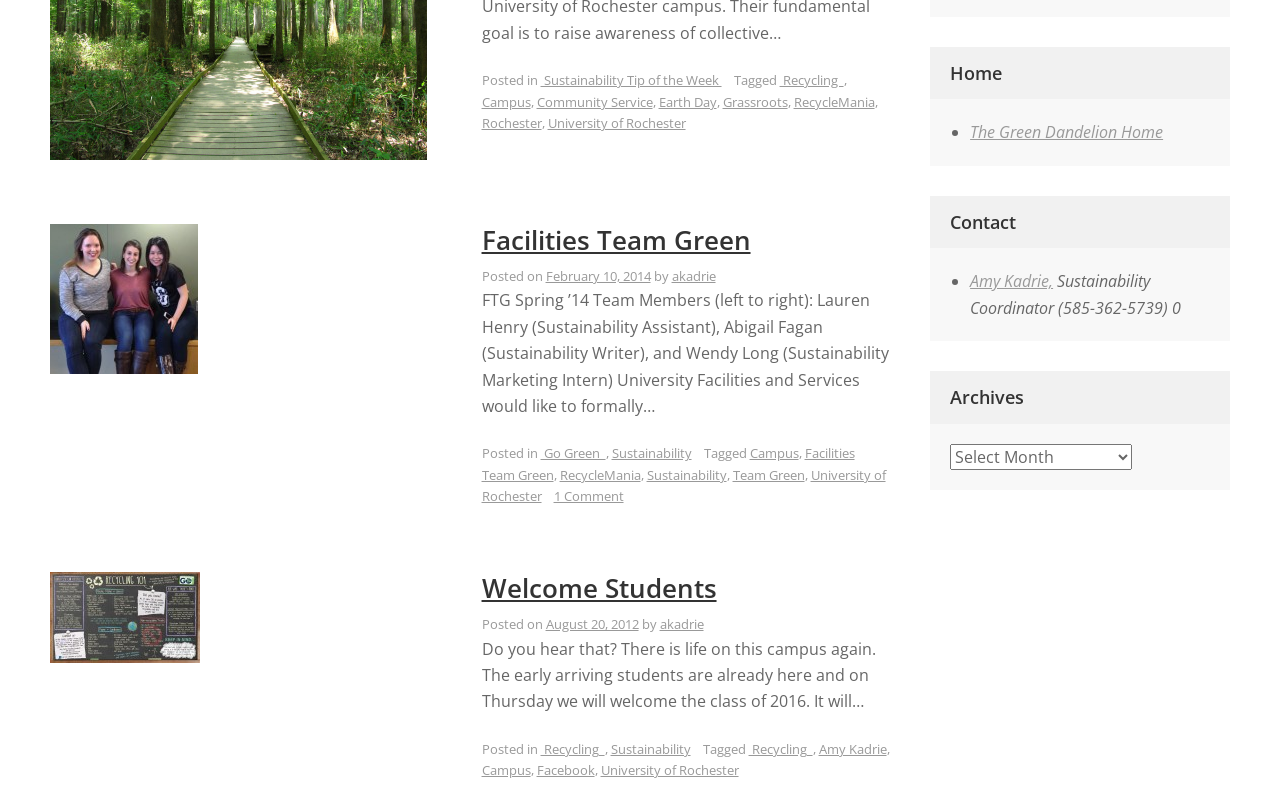Could you locate the bounding box coordinates for the section that should be clicked to accomplish this task: "Contact Amy Kadrie".

[0.758, 0.334, 0.923, 0.394]